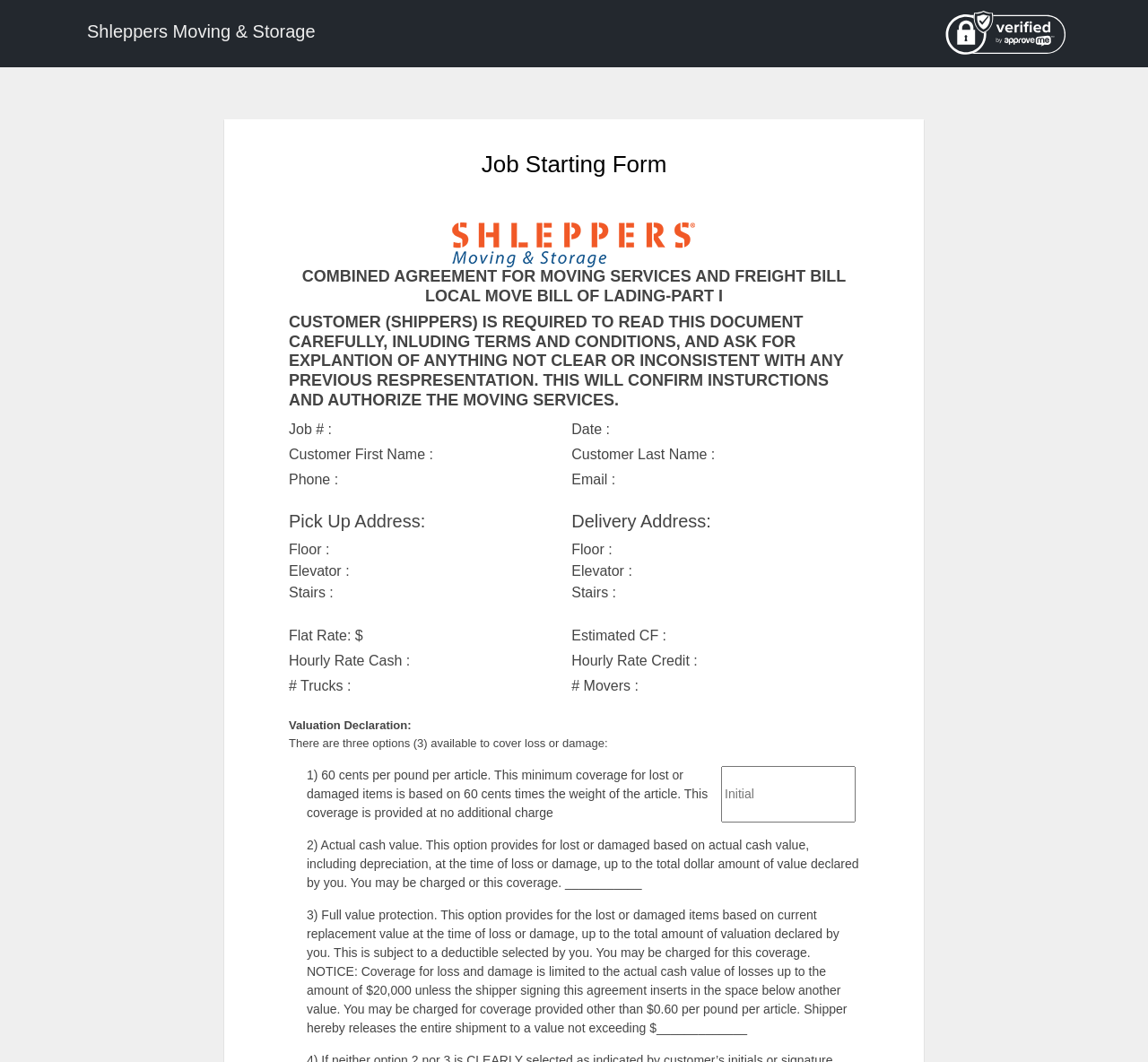Offer a detailed account of what is visible on the webpage.

This webpage appears to be a digital document signing platform, specifically for a moving services agreement. At the top, there is a verified badge from Approve Me, accompanied by a small image. Below this, the title "Job Starting Form" is prominently displayed.

The main content of the page is divided into sections, with headings and subheadings. The first section is titled "COMBINED AGREEMENT FOR MOVING SERVICES AND FREIGHT BILL LOCAL MOVE BILL OF LADING-PART I", followed by a detailed description of the terms and conditions.

The next section appears to be a customer information form, with fields for job number, date, customer name, phone number, email, and addresses. There are also fields for pickup and delivery addresses, including details about floors, elevators, and stairs.

Further down, there are sections for pricing information, including flat rates, estimated costs, hourly rates, and truck and mover details. A valuation declaration section follows, outlining three options for covering loss or damage during the move.

The final section is dedicated to agreeing to the terms and signing the document digitally. A button labeled "Agree & Sign Below" is accompanied by a brief description of the signing process. There is also a link to the terms of use at the very bottom of the page.